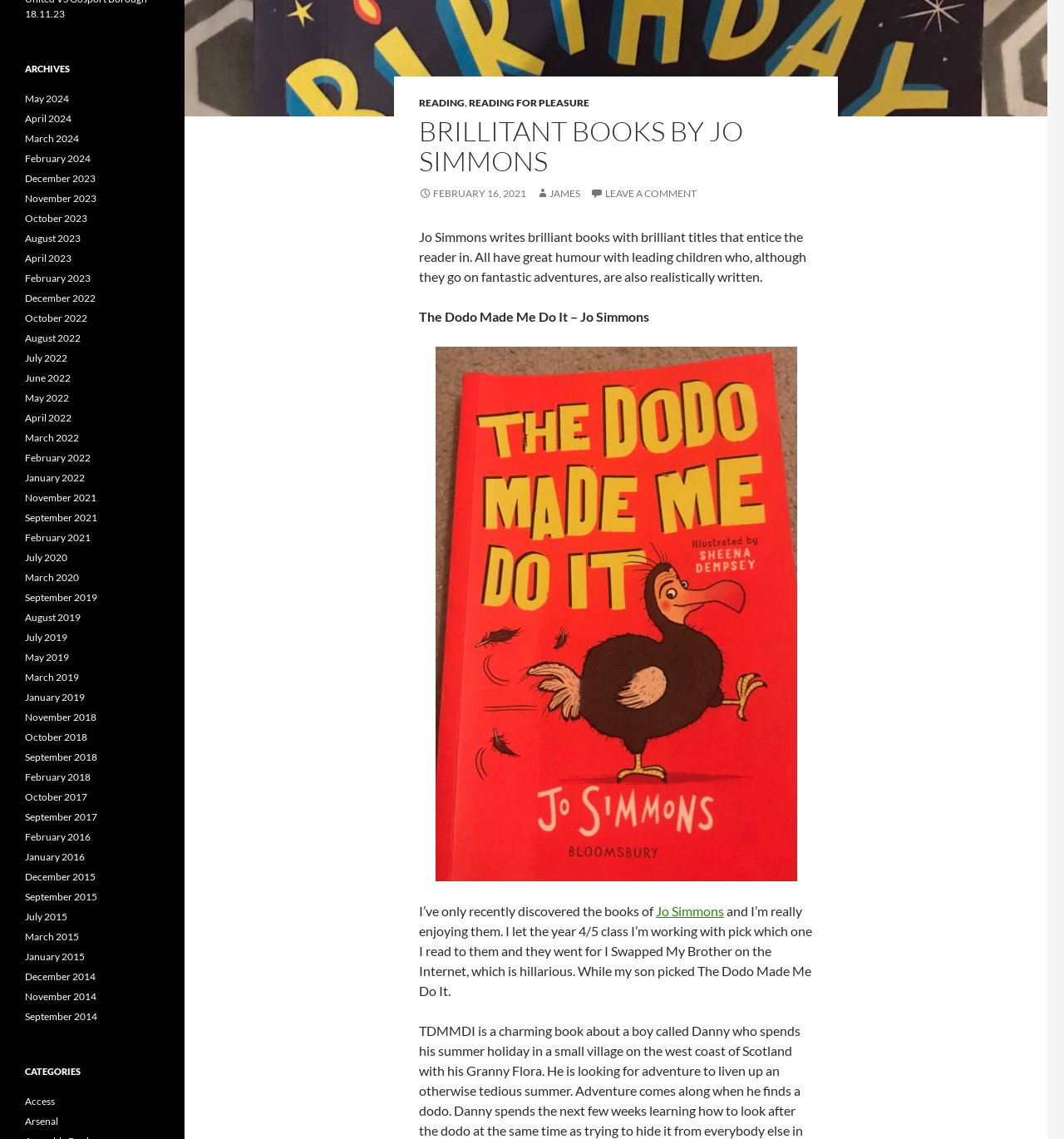Based on the description "Discover", find the bounding box of the specified UI element.

None